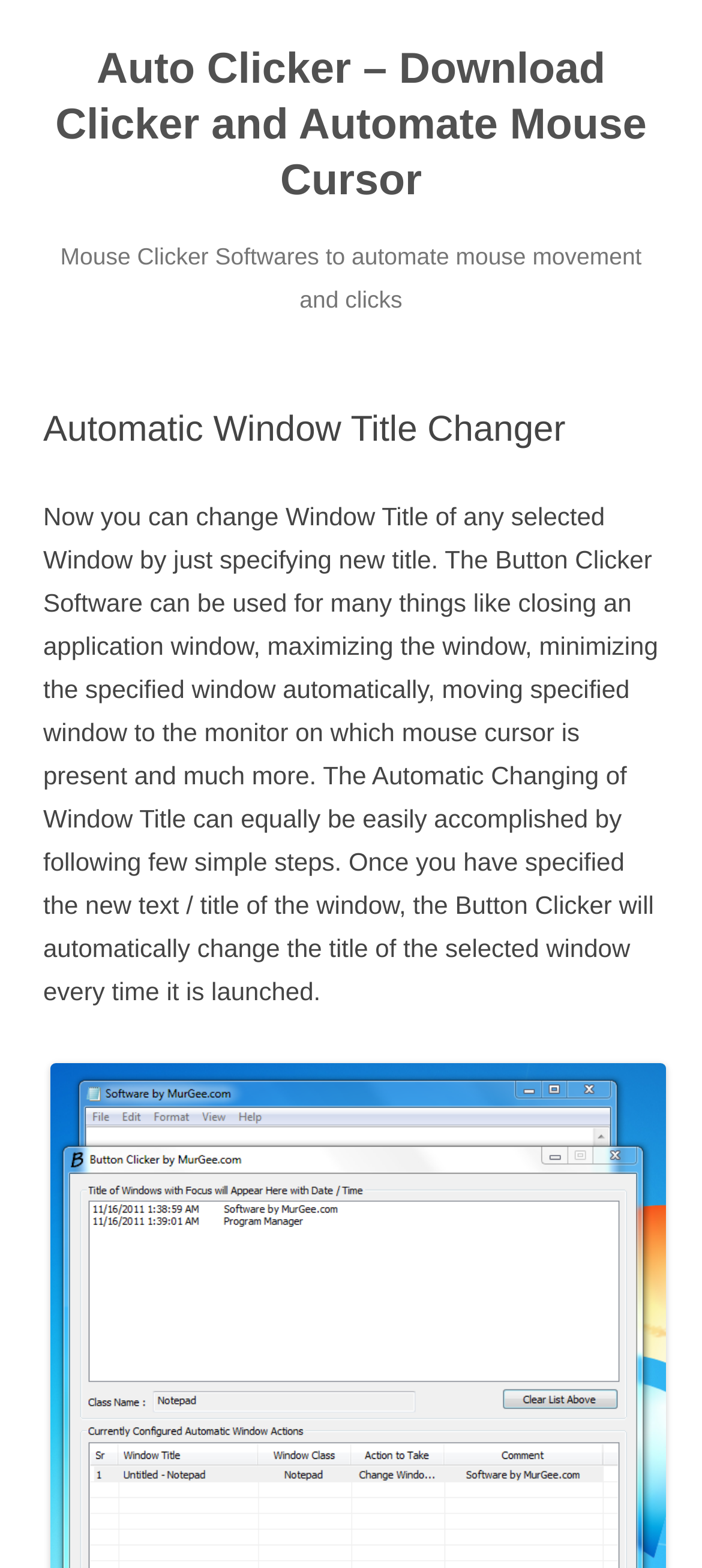Please extract and provide the main headline of the webpage.

Auto Clicker – Download Clicker and Automate Mouse Cursor